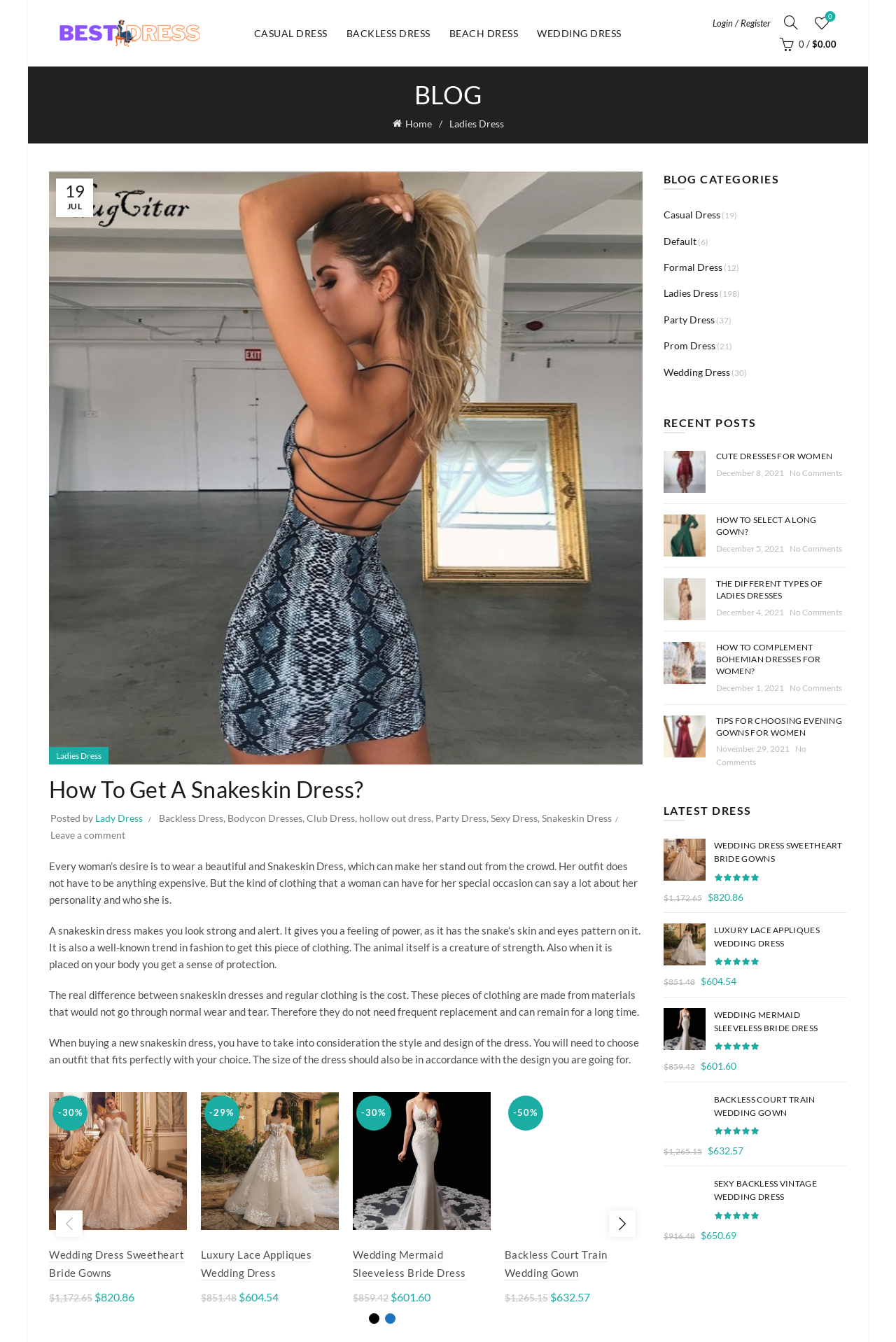Please find the bounding box coordinates for the clickable element needed to perform this instruction: "Read the blog post 'How To Get A Snakeskin Dress?'".

[0.055, 0.578, 0.717, 0.598]